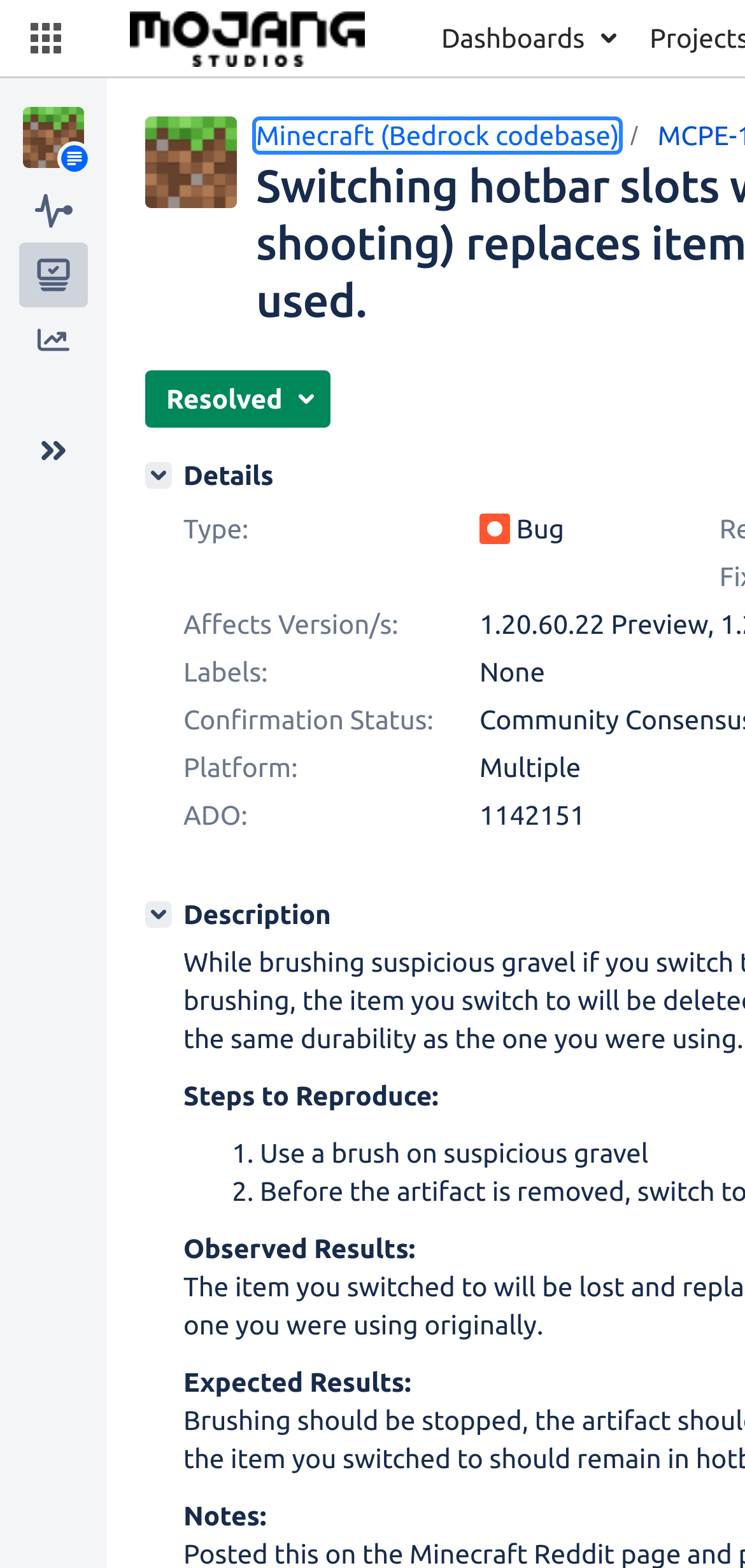Please locate the bounding box coordinates of the element that should be clicked to achieve the given instruction: "Switch to Dashboards".

[0.567, 0.0, 0.846, 0.049]